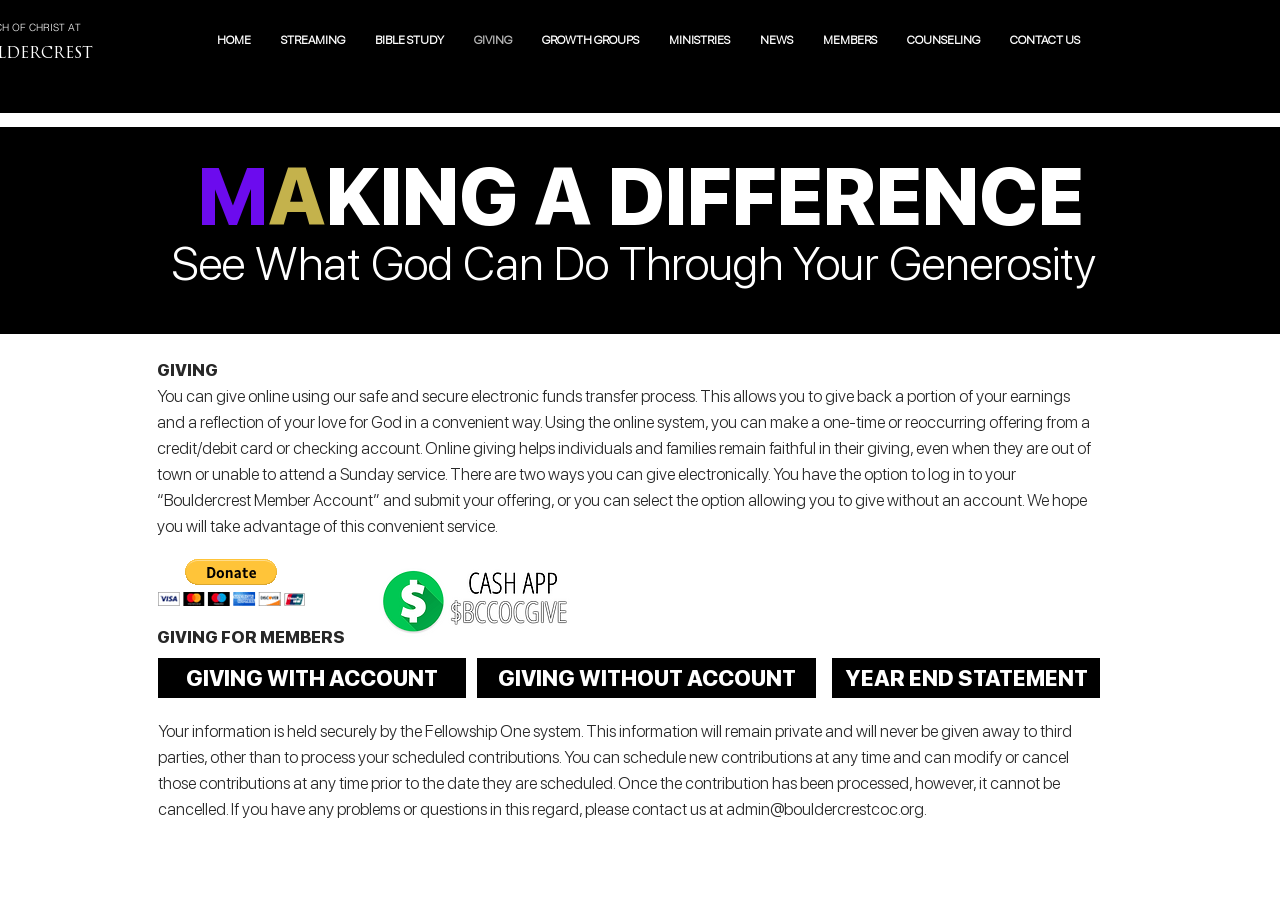Examine the screenshot and answer the question in as much detail as possible: How many ways can you give electronically?

According to the webpage, there are two ways to give electronically: by logging in to a 'Bouldercrest Member Account' and submitting an offering, or by selecting the option to give without an account.